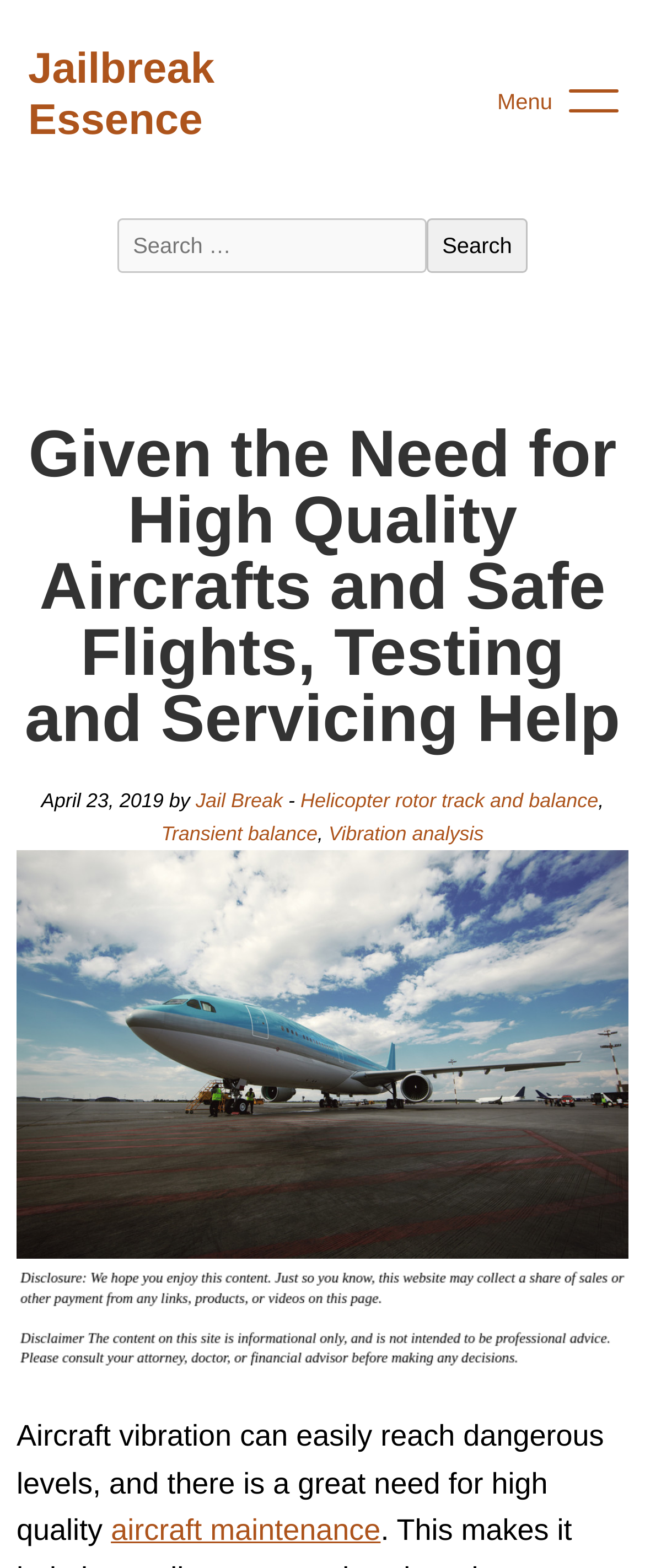Identify and provide the bounding box coordinates of the UI element described: "Jailbreak Essence". The coordinates should be formatted as [left, top, right, bottom], with each number being a float between 0 and 1.

[0.026, 0.028, 0.351, 0.093]